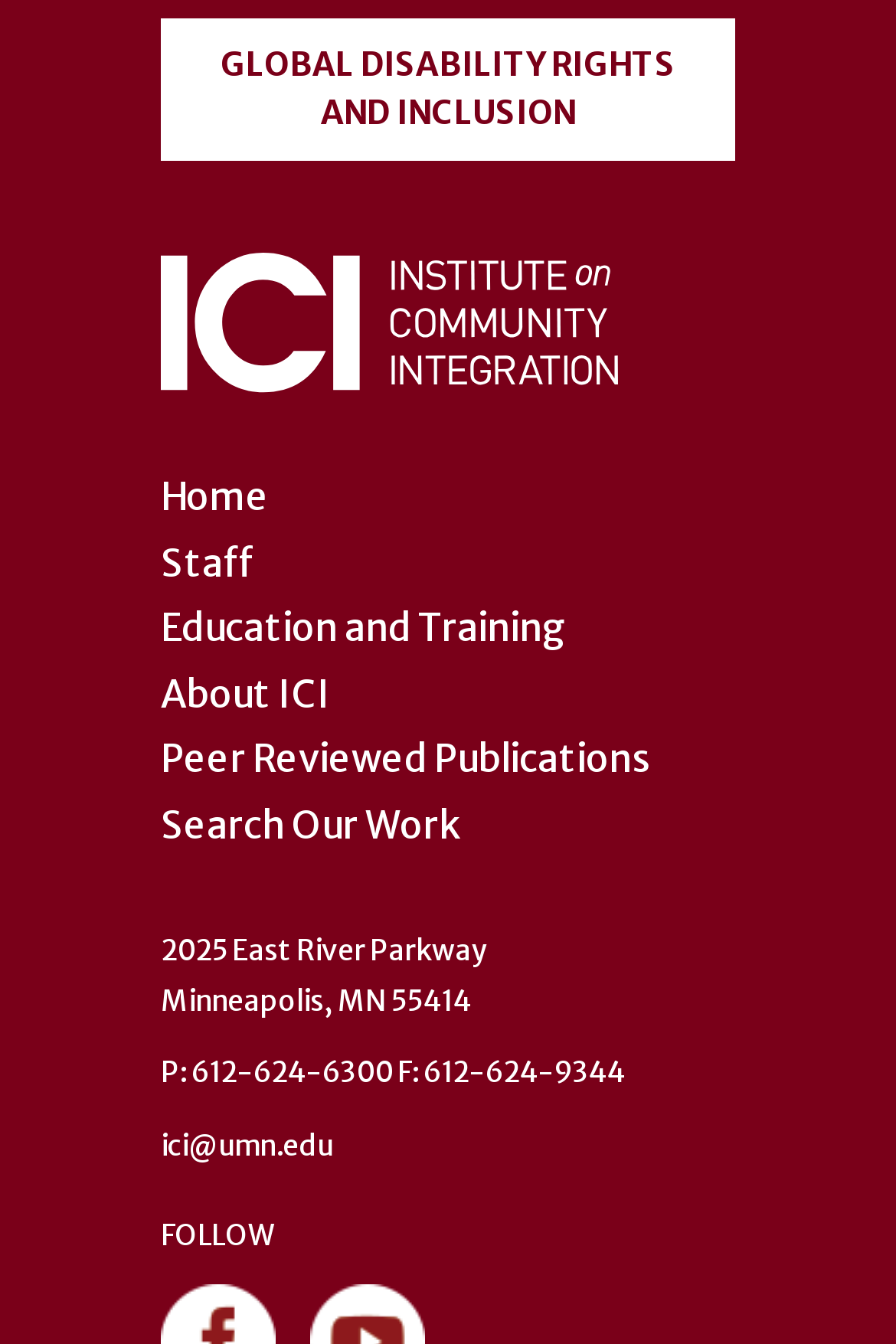Please determine the bounding box coordinates, formatted as (top-left x, top-left y, bottom-right x, bottom-right y), with all values as floating point numbers between 0 and 1. Identify the bounding box of the region described as: Institute on Community Integration

[0.179, 0.241, 0.69, 0.305]